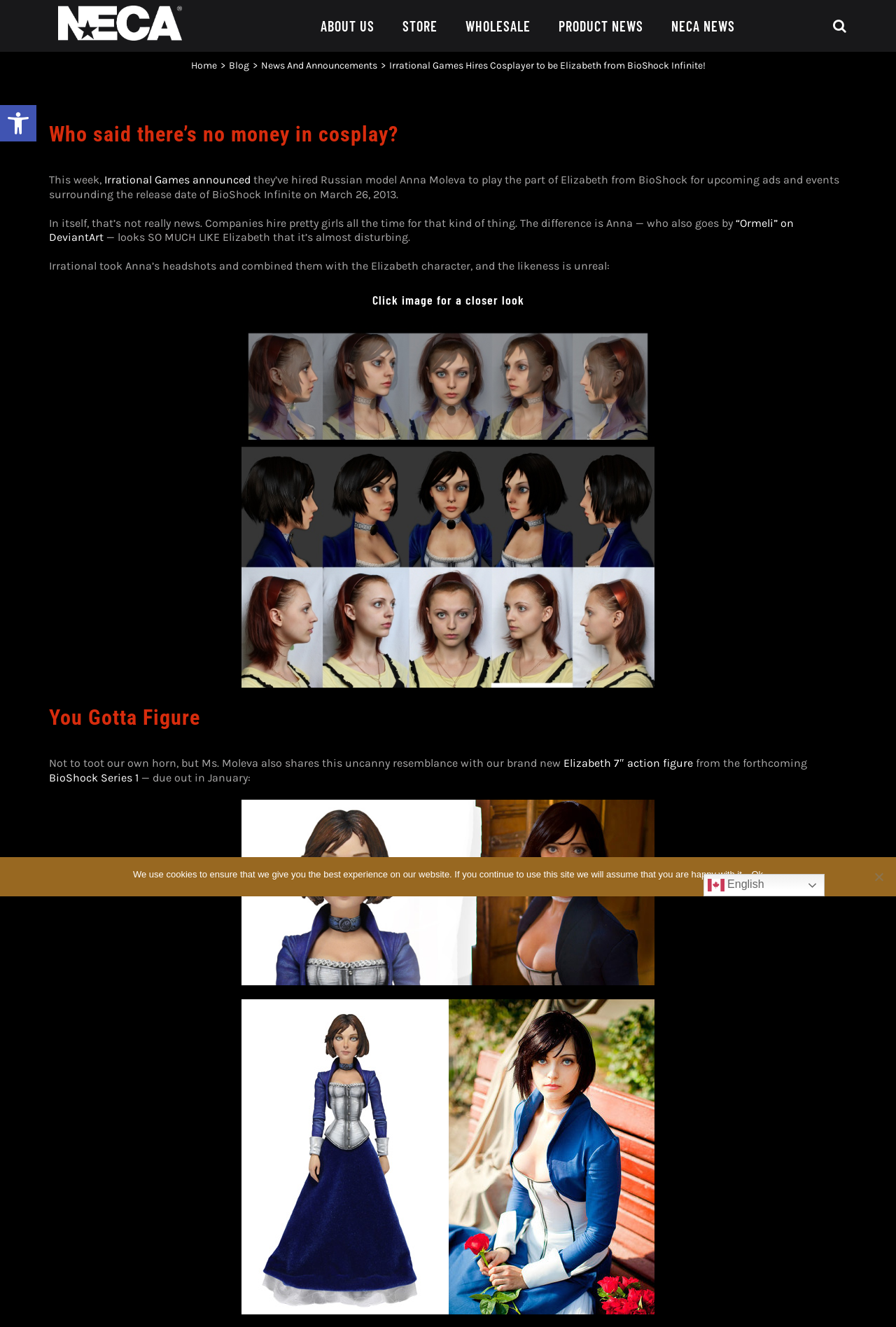What is the release date of BioShock Infinite mentioned in the webpage?
Your answer should be a single word or phrase derived from the screenshot.

March 26, 2013